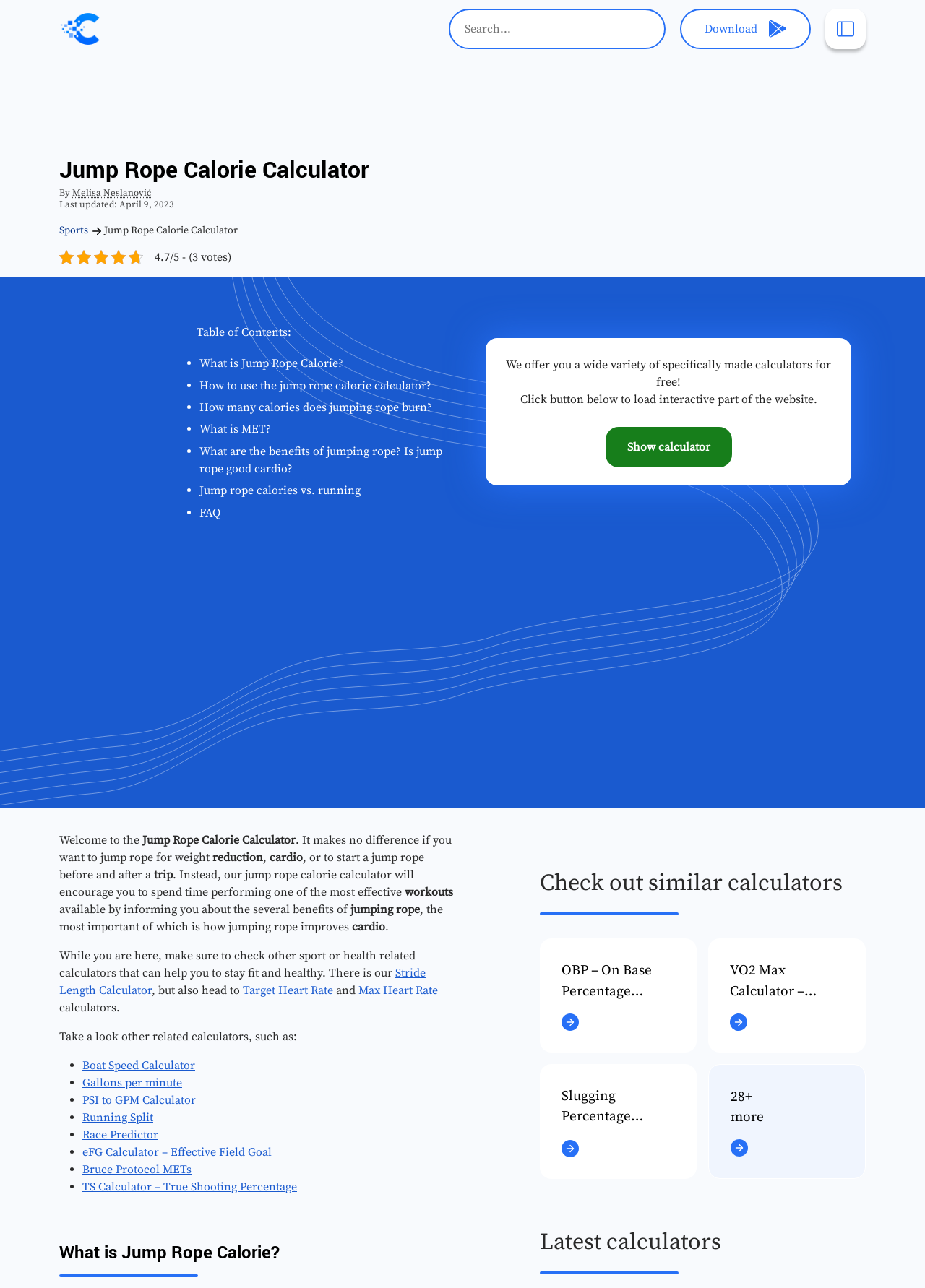Please find and report the primary heading text from the webpage.

Jump Rope Calorie Calculator